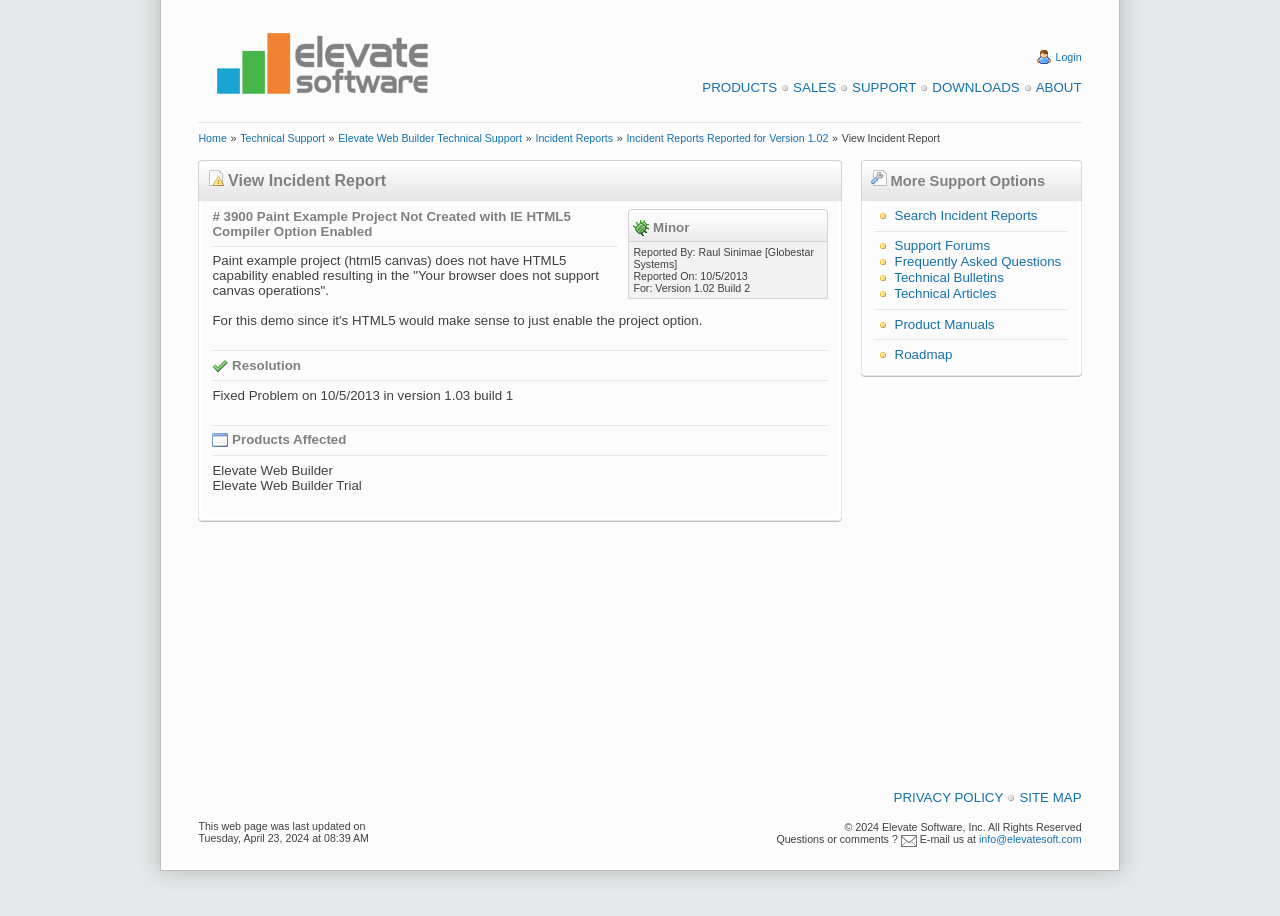Specify the bounding box coordinates of the area to click in order to execute this command: 'View the 'Incident Reports' page'. The coordinates should consist of four float numbers ranging from 0 to 1, and should be formatted as [left, top, right, bottom].

[0.418, 0.144, 0.479, 0.157]